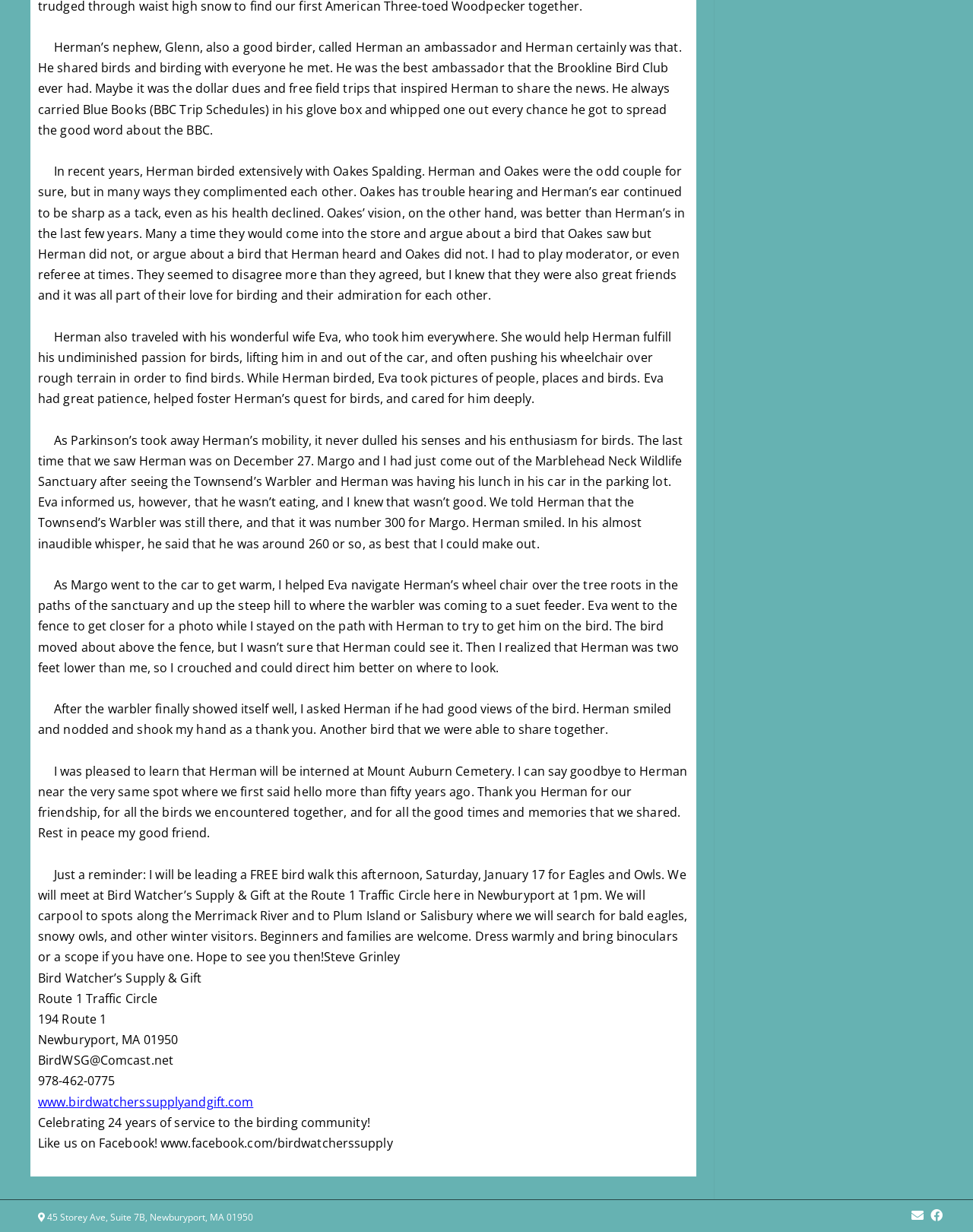What is the name of the sanctuary mentioned in the text?
Answer with a single word or phrase by referring to the visual content.

Marblehead Neck Wildlife Sanctuary